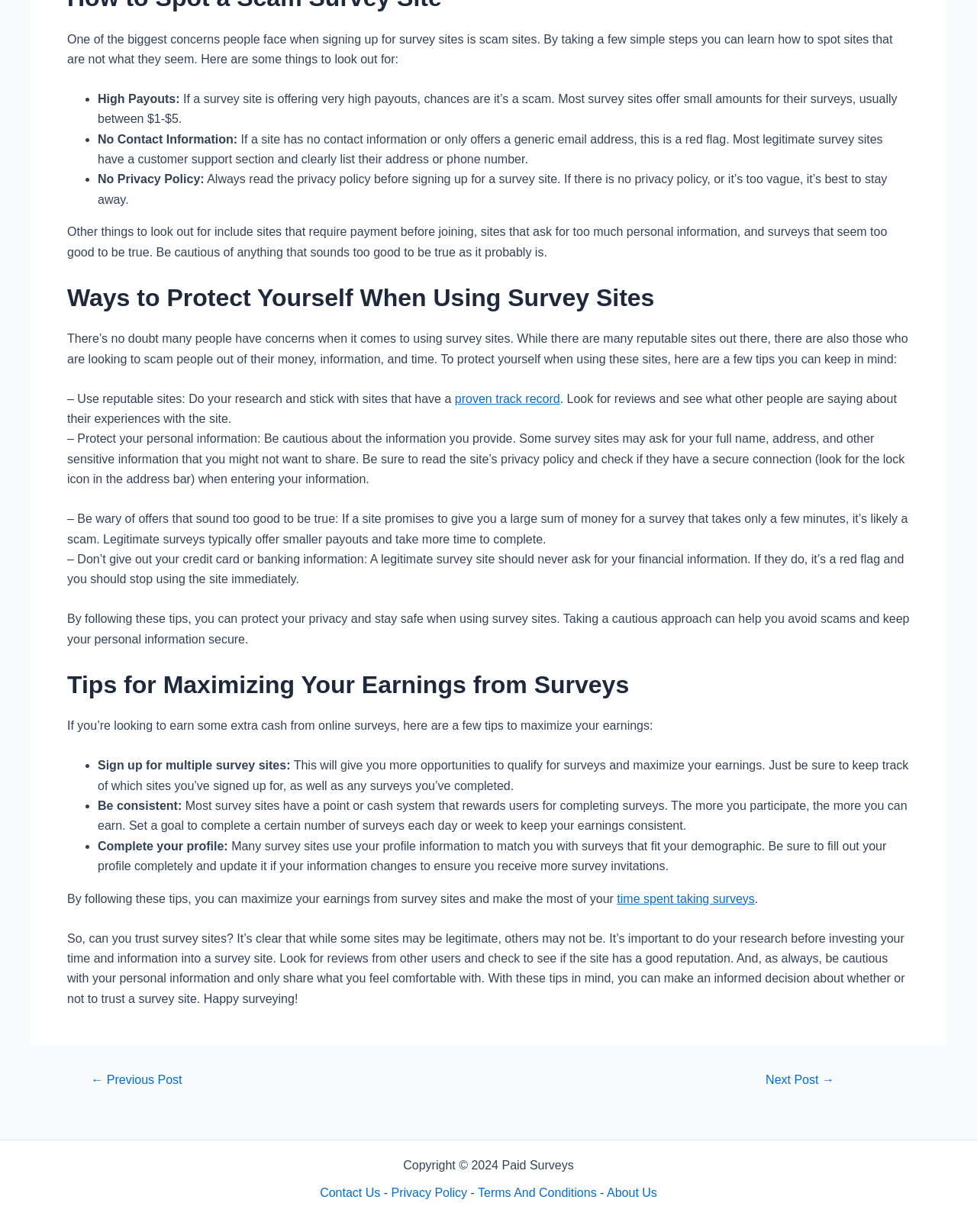Find the bounding box coordinates of the element to click in order to complete this instruction: "Read the 'Privacy Policy'". The bounding box coordinates must be four float numbers between 0 and 1, denoted as [left, top, right, bottom].

[0.4, 0.963, 0.478, 0.973]